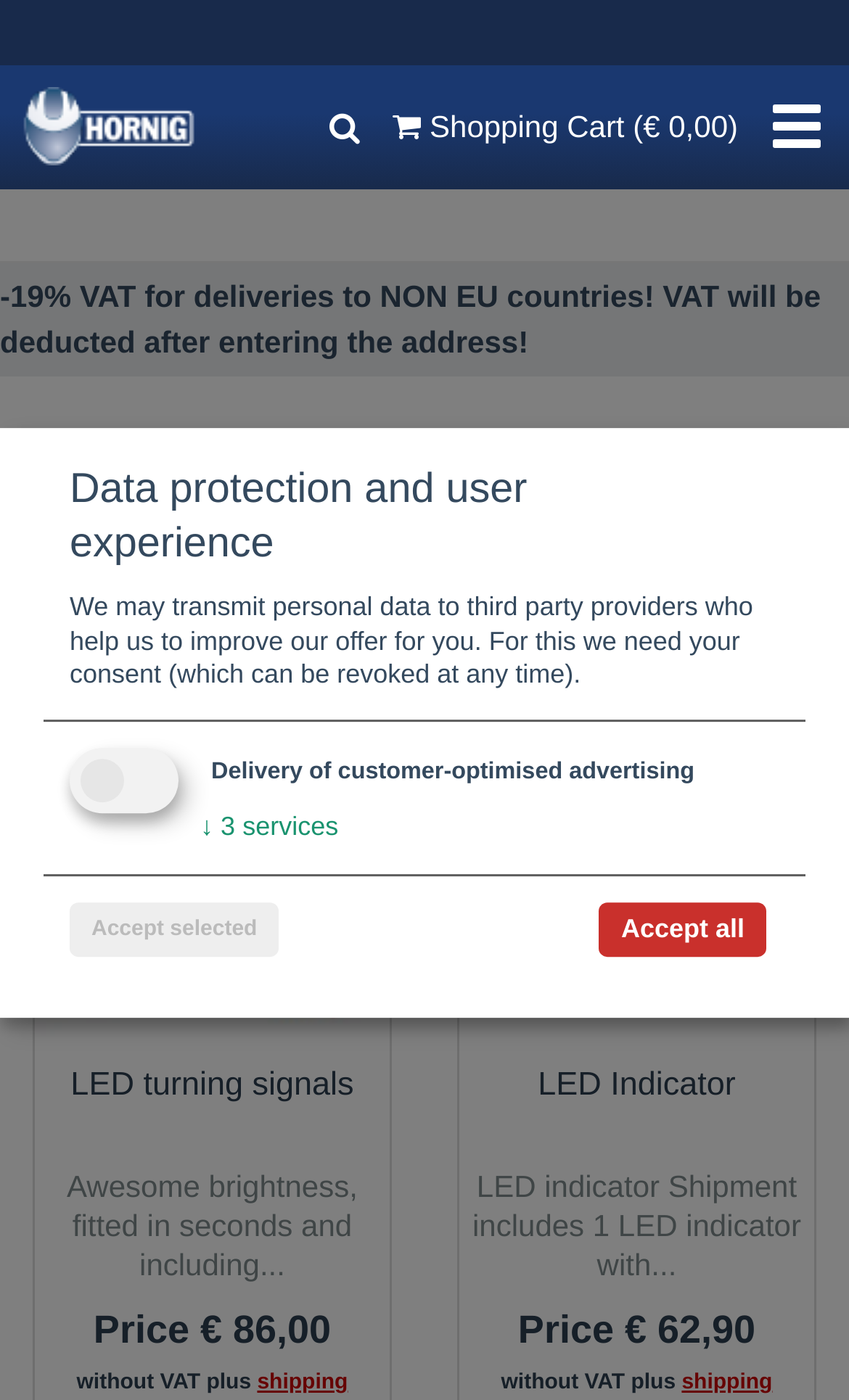Given the description of a UI element: "alt="BMW Hornig Logo"", identify the bounding box coordinates of the matching element in the webpage screenshot.

[0.026, 0.076, 0.233, 0.101]